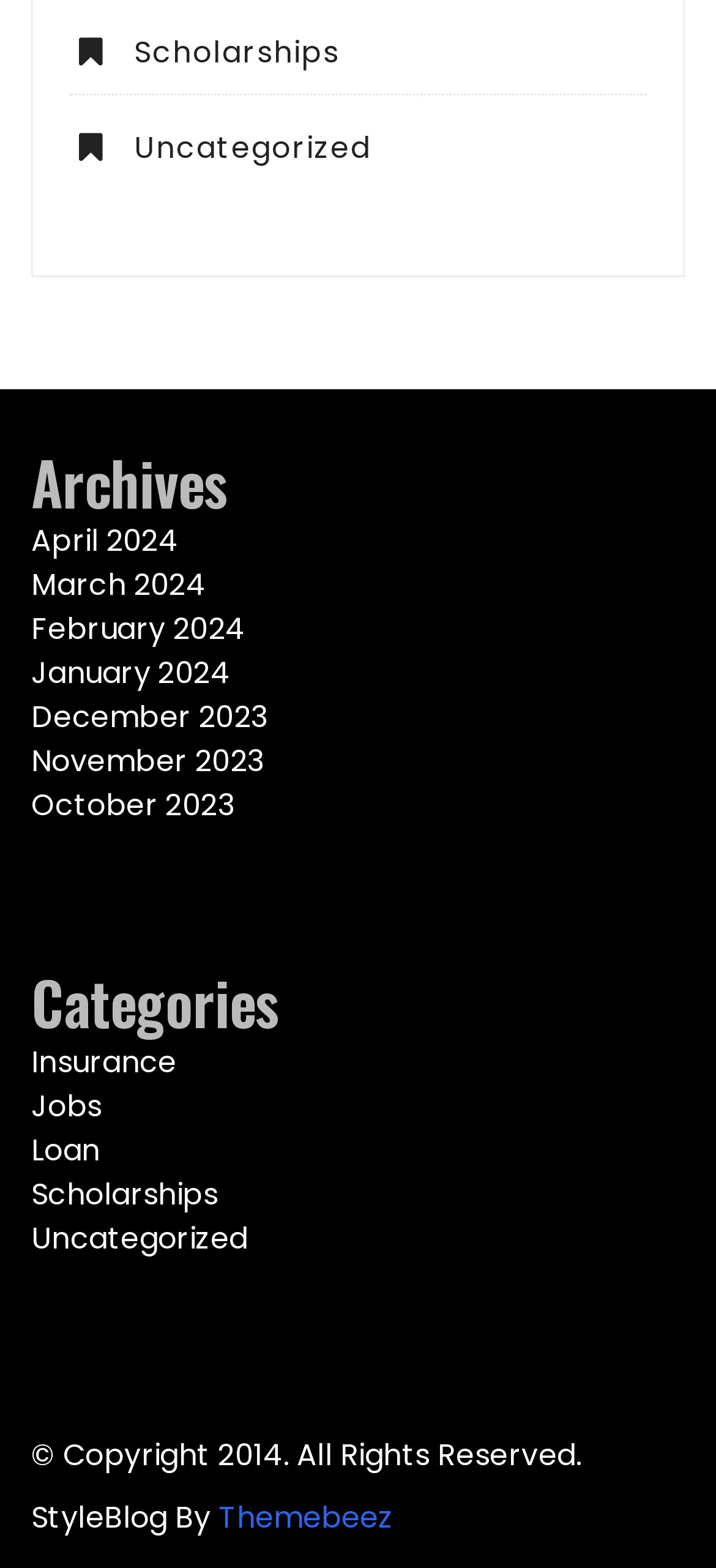Determine the bounding box coordinates of the clickable area required to perform the following instruction: "Click on Scholarships". The coordinates should be represented as four float numbers between 0 and 1: [left, top, right, bottom].

[0.11, 0.02, 0.474, 0.048]